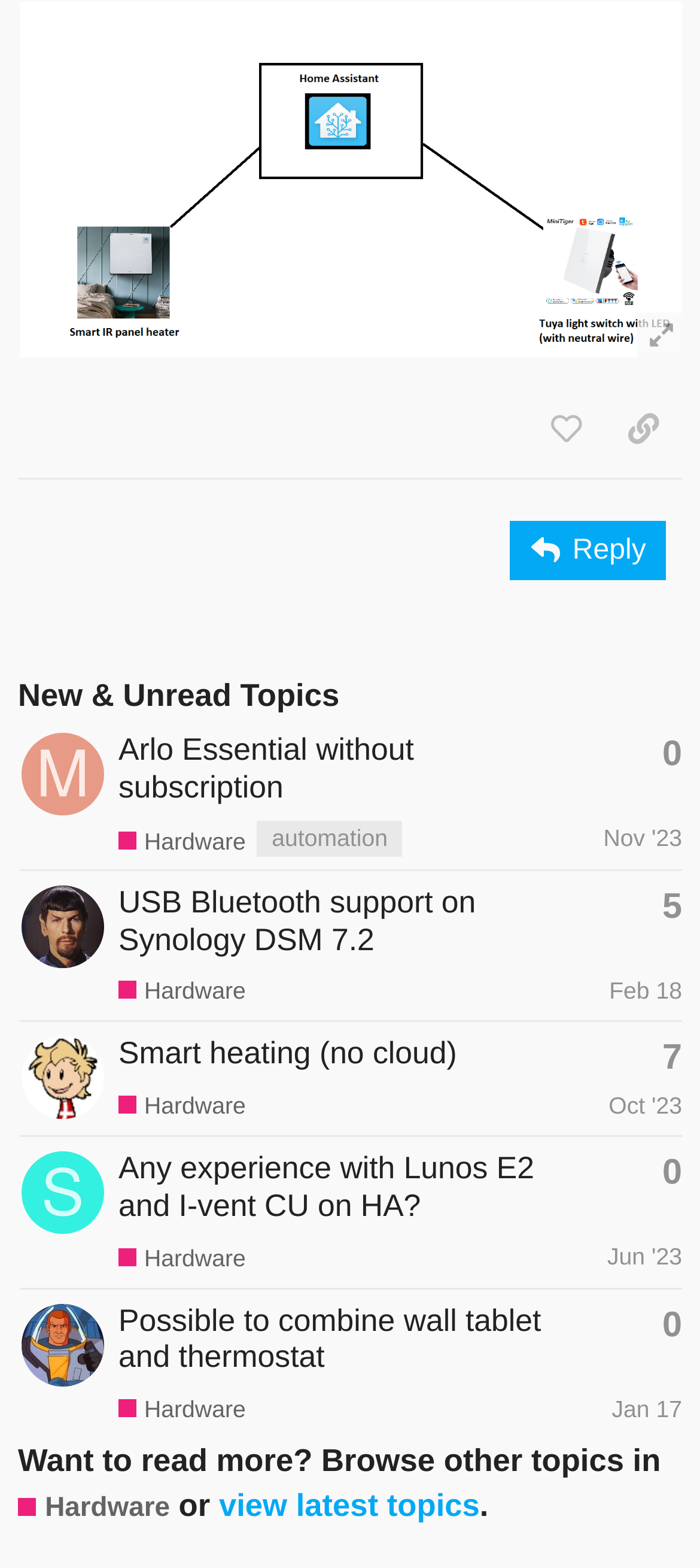Please determine the bounding box coordinates of the element's region to click for the following instruction: "Browse the 'Hardware' category".

[0.026, 0.949, 0.243, 0.974]